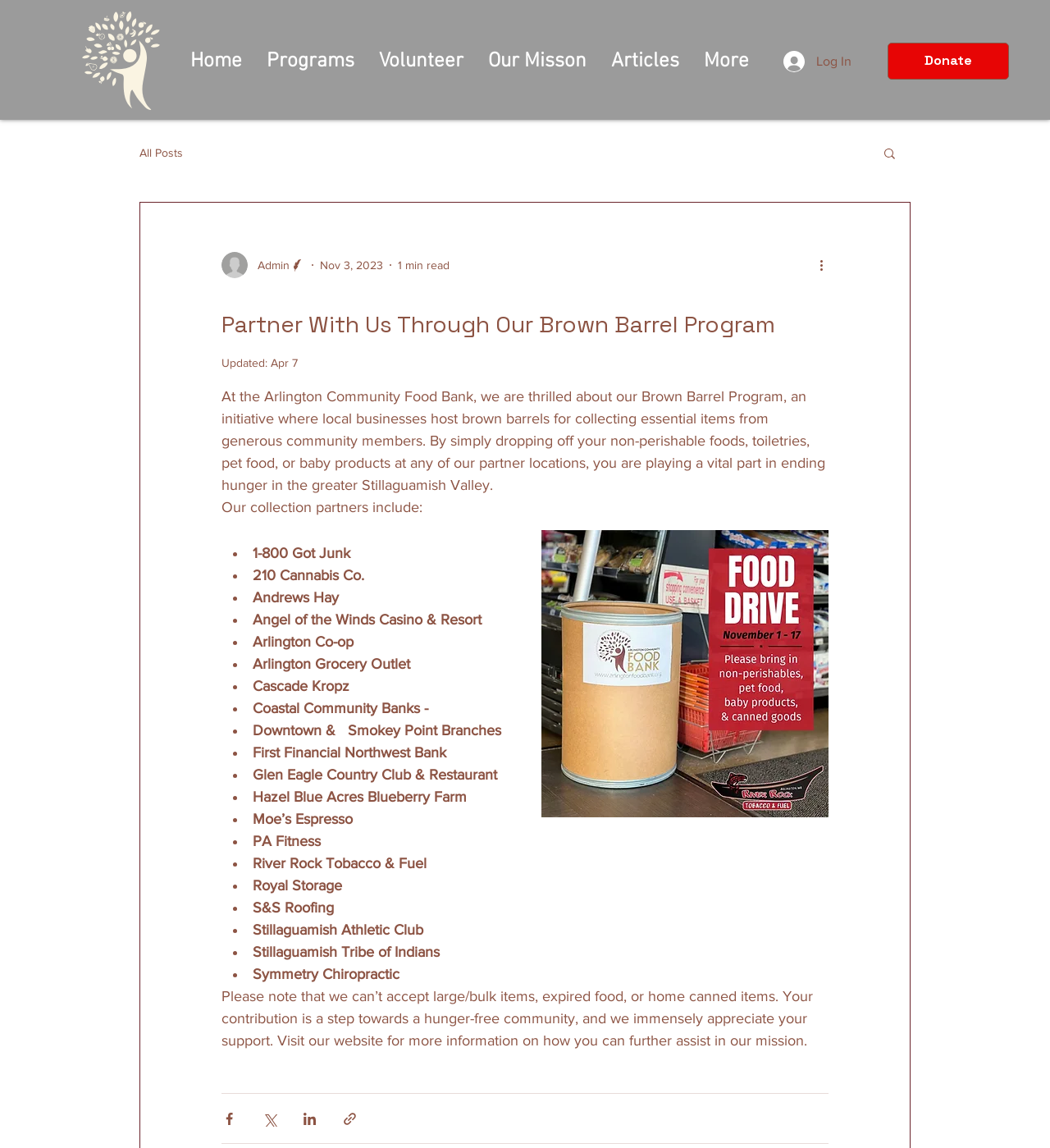Identify the bounding box coordinates of the clickable region to carry out the given instruction: "Search for something".

[0.84, 0.127, 0.855, 0.142]